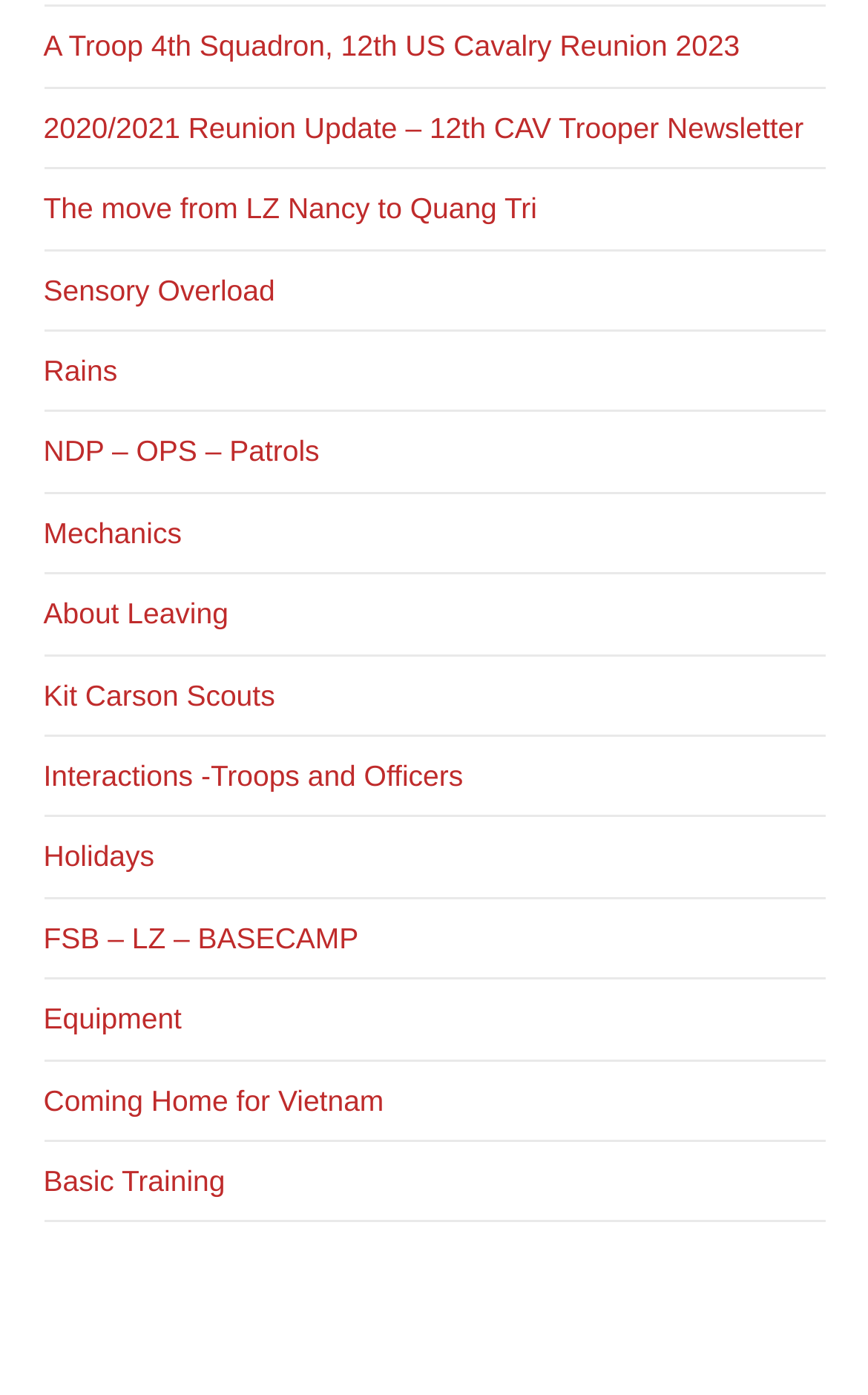What is the purpose of the webpage?
Based on the screenshot, provide a one-word or short-phrase response.

Sharing experiences